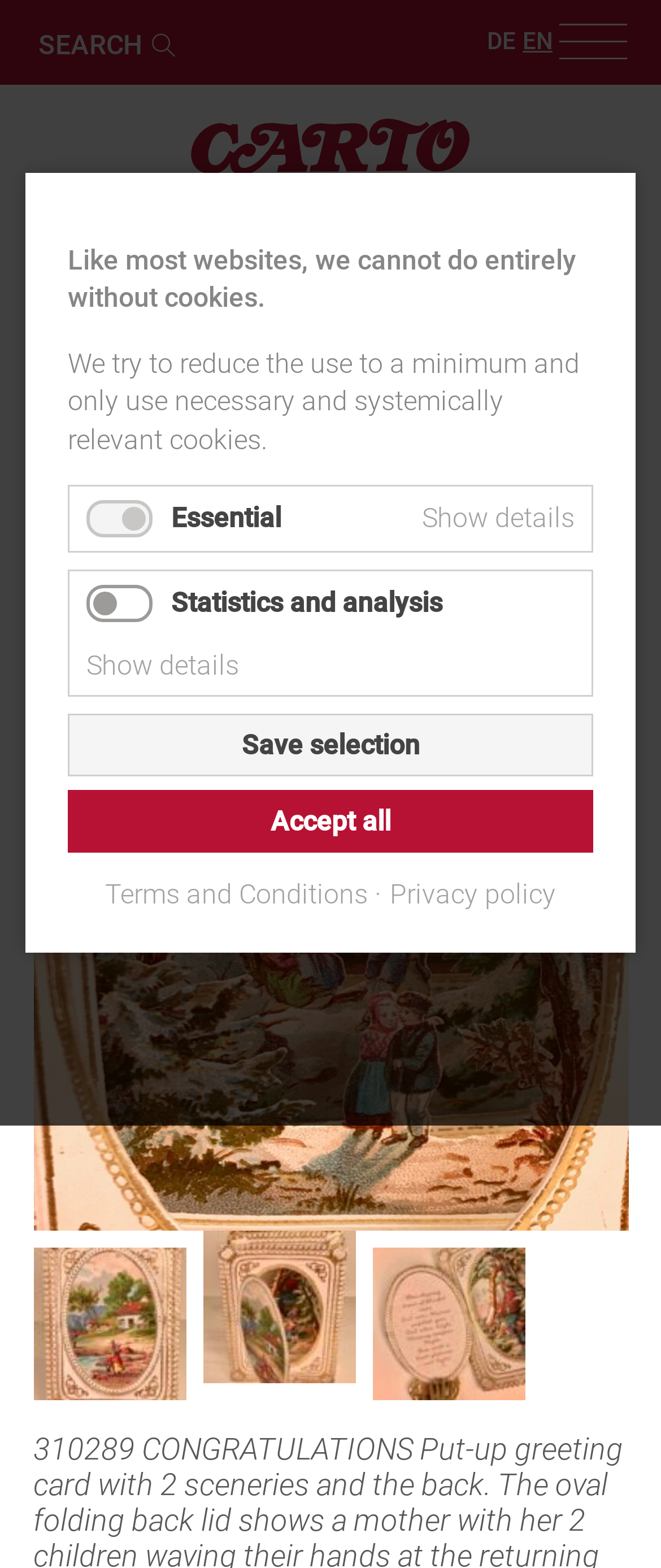Show the bounding box coordinates of the element that should be clicked to complete the task: "Search for keywords".

[0.05, 0.013, 0.219, 0.044]